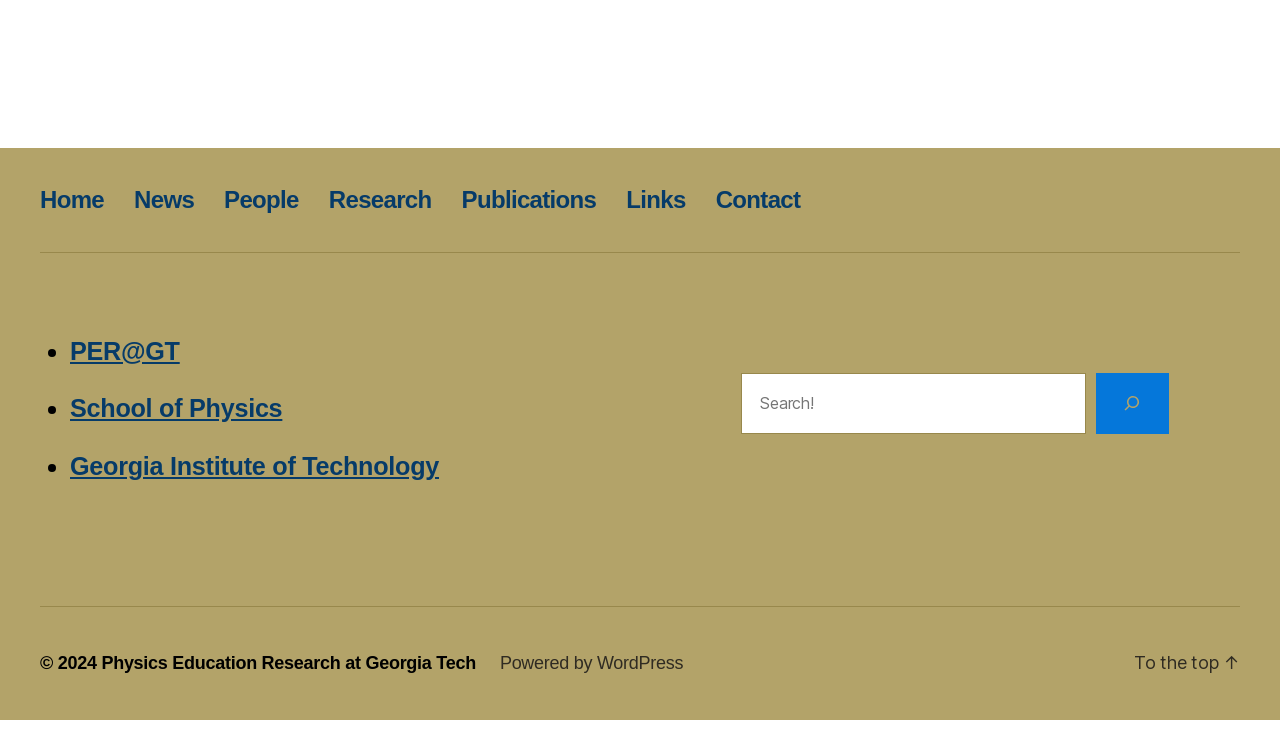Kindly provide the bounding box coordinates of the section you need to click on to fulfill the given instruction: "go to the top".

[0.886, 0.908, 0.969, 0.937]